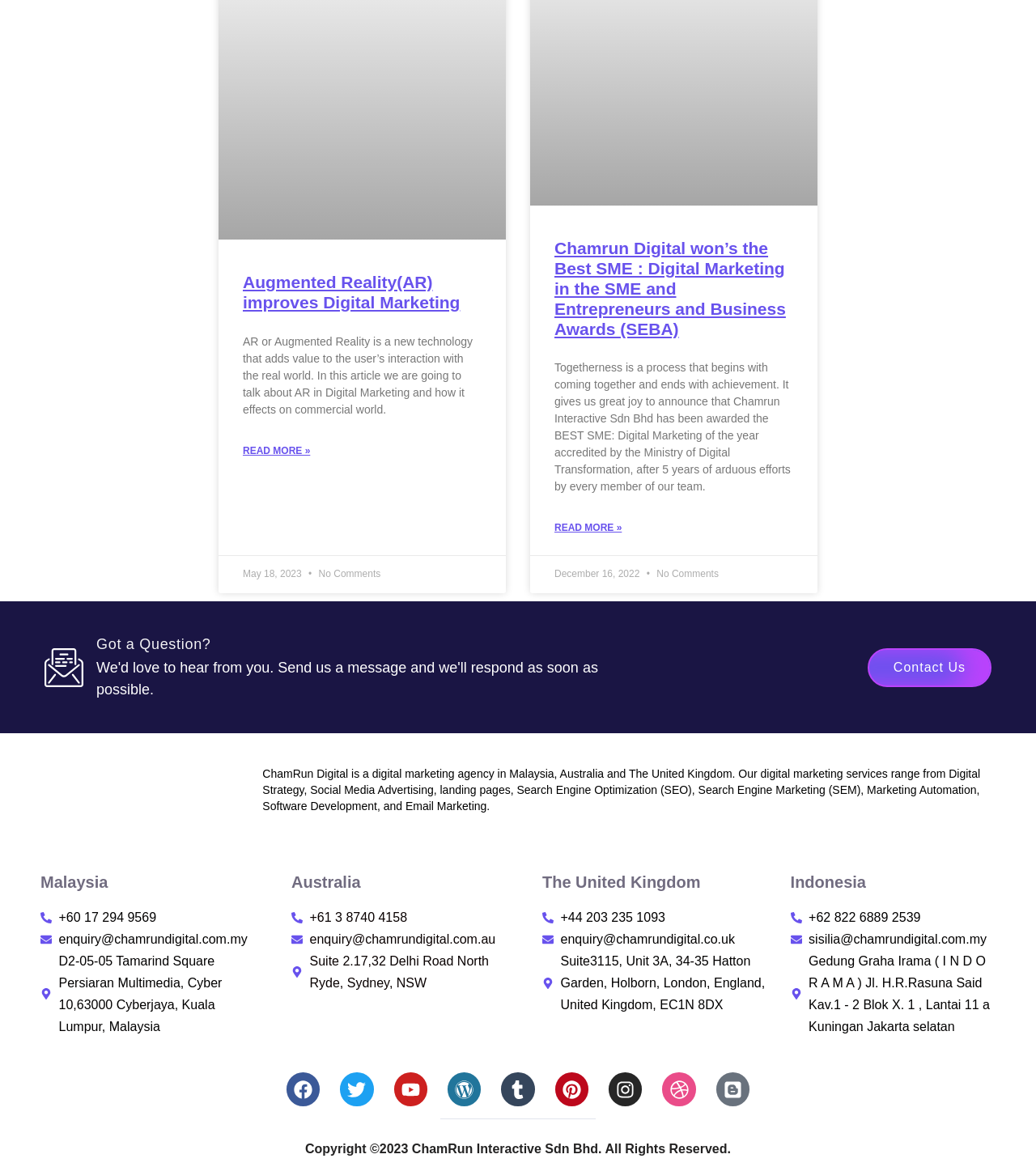Find the bounding box coordinates for the element described here: "Pinterest".

[0.536, 0.919, 0.568, 0.948]